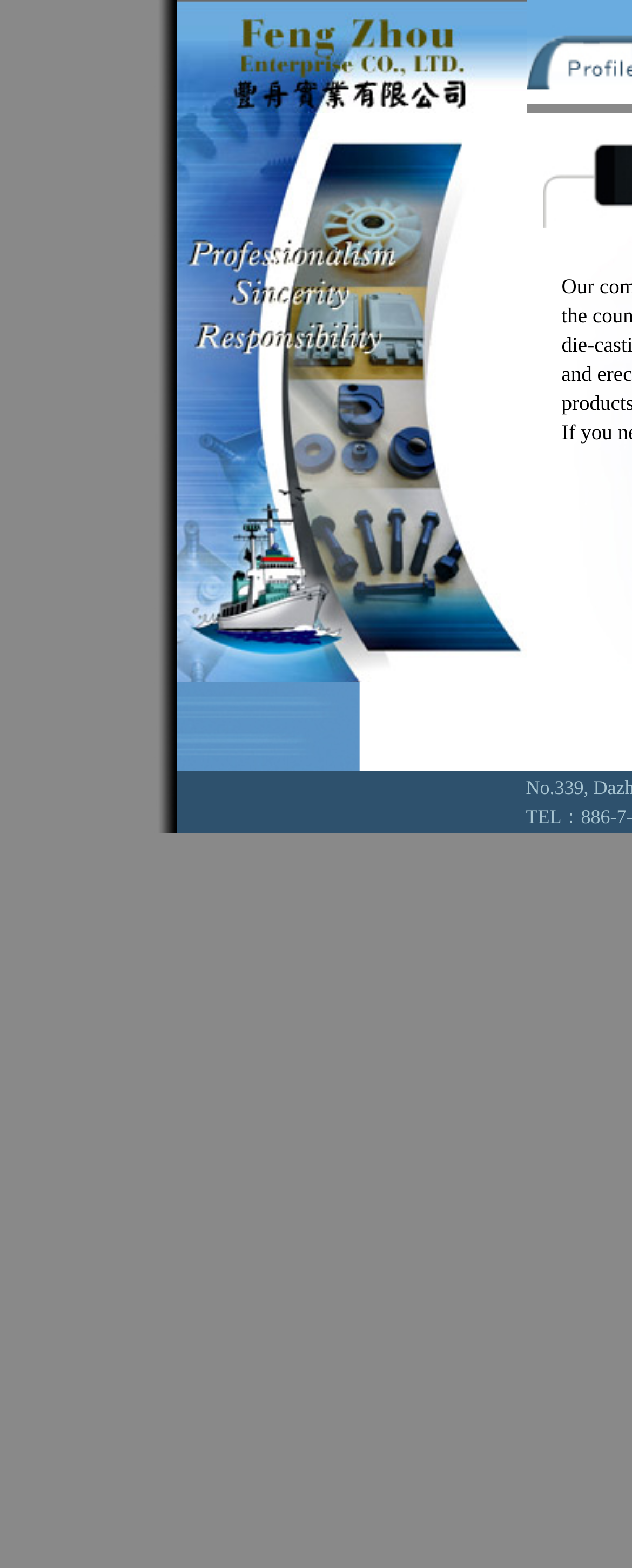What is the vertical position of the second image relative to the first image?
From the screenshot, supply a one-word or short-phrase answer.

Above